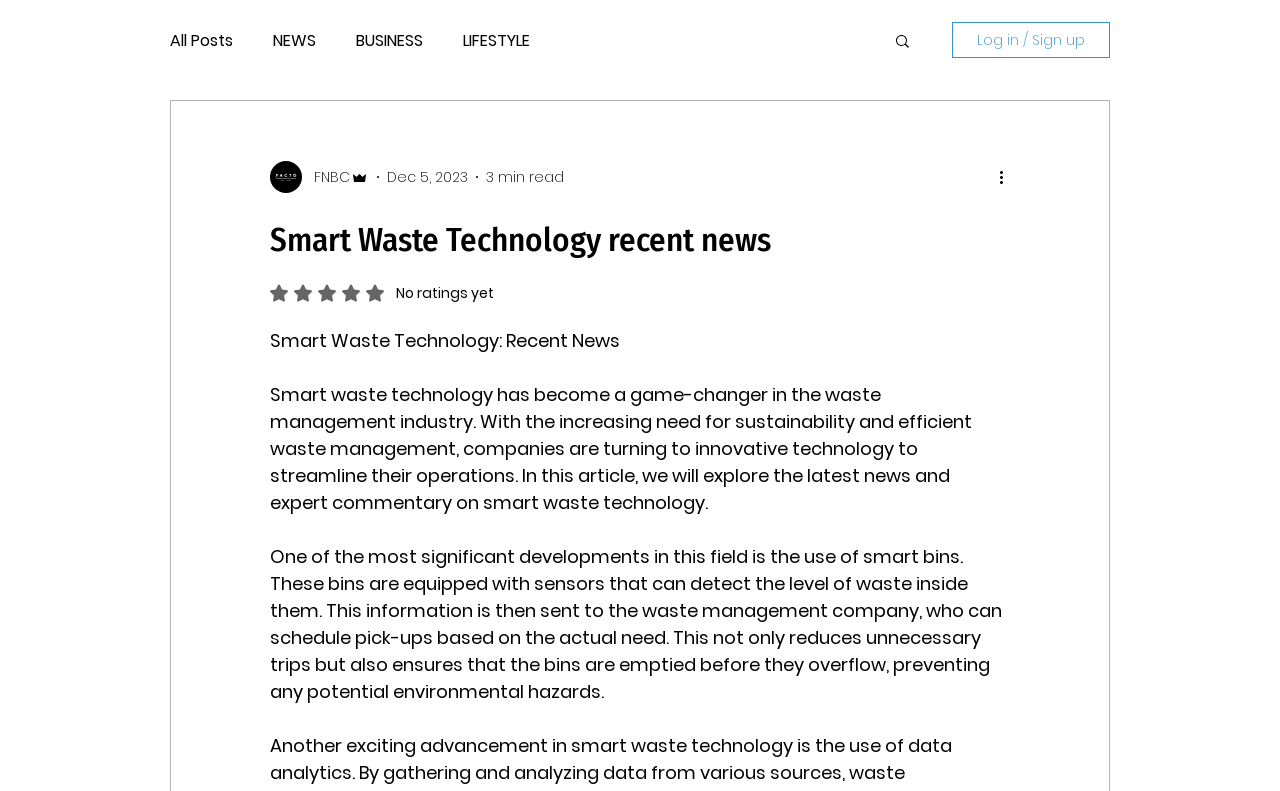Identify the bounding box coordinates for the element you need to click to achieve the following task: "Click on the 'All Posts' link". Provide the bounding box coordinates as four float numbers between 0 and 1, in the form [left, top, right, bottom].

[0.133, 0.035, 0.182, 0.066]